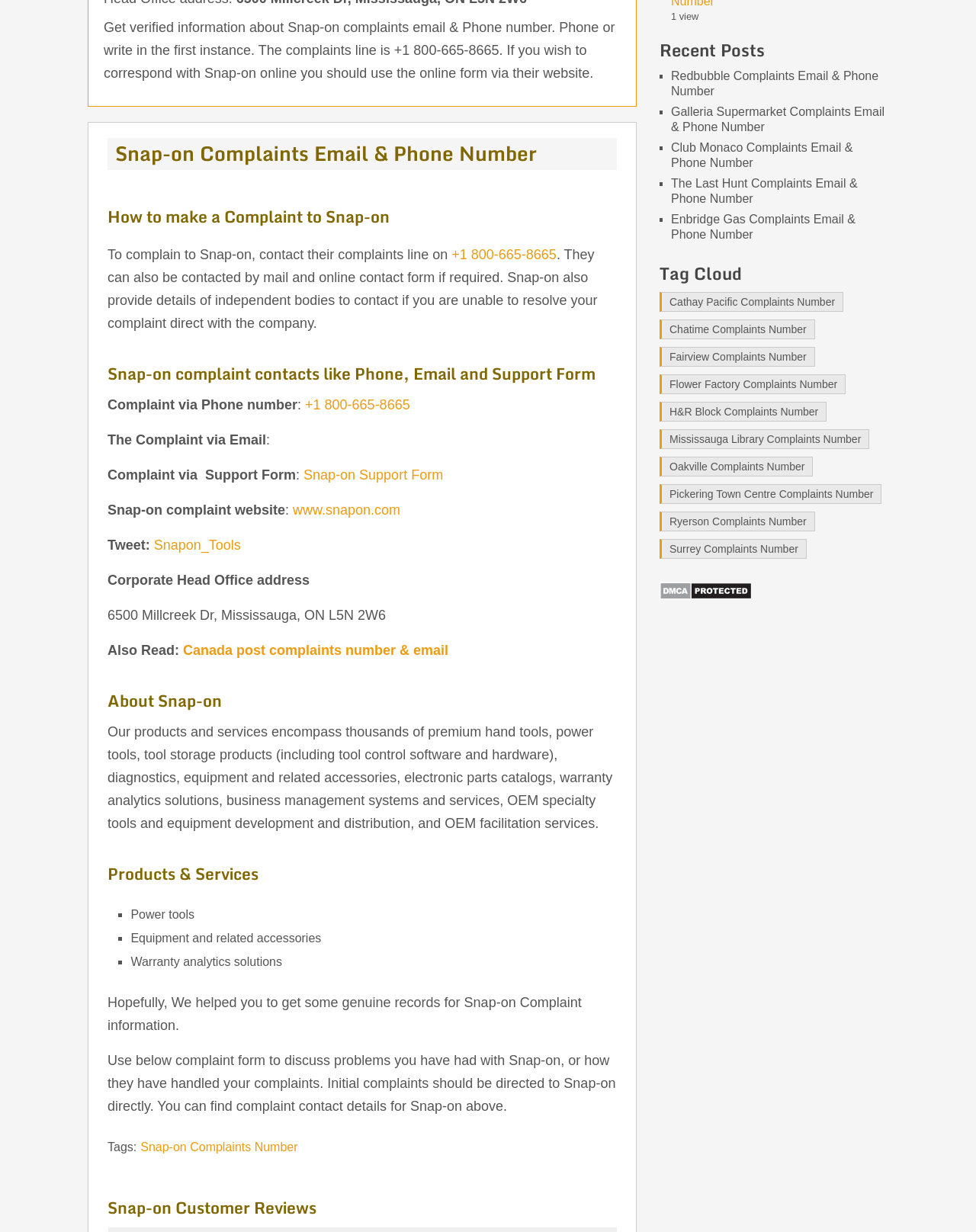Find the bounding box coordinates for the HTML element described in this sentence: "Pickering Town Centre Complaints Number". Provide the coordinates as four float numbers between 0 and 1, in the format [left, top, right, bottom].

[0.676, 0.393, 0.903, 0.409]